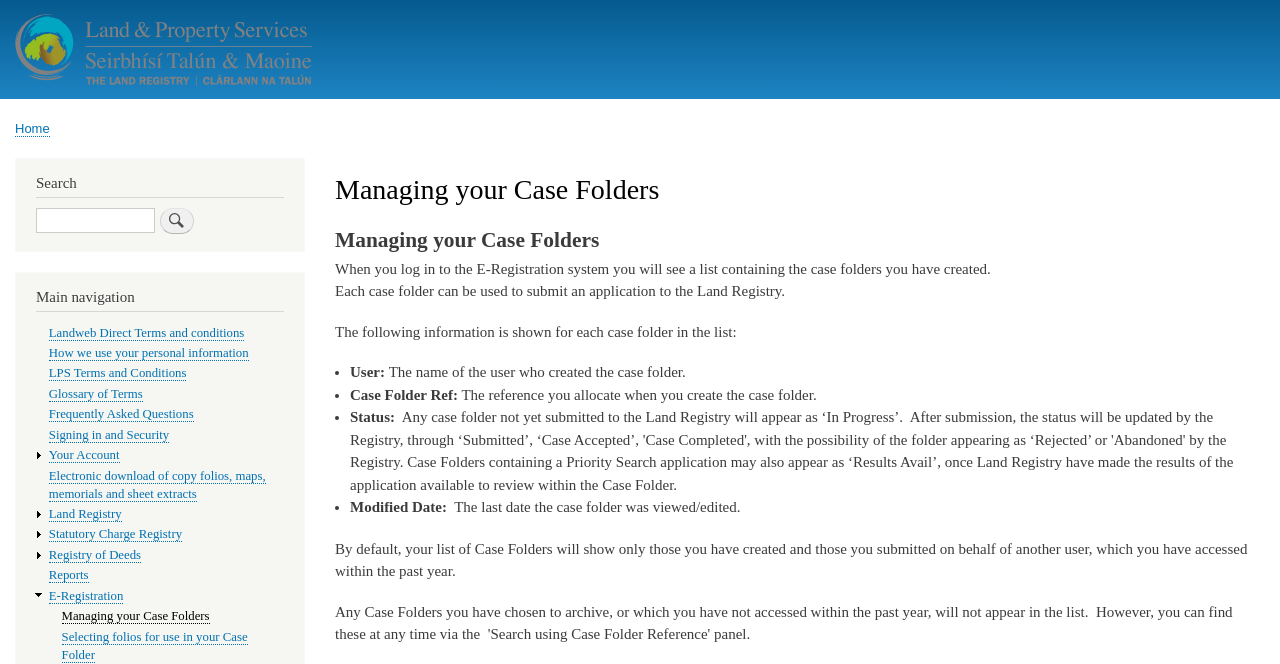How can I search for something on this webpage?
From the details in the image, provide a complete and detailed answer to the question.

The webpage has a search function, which can be accessed by using the search box. The search box is located in the main navigation section, and users can enter their search queries there to find relevant information.